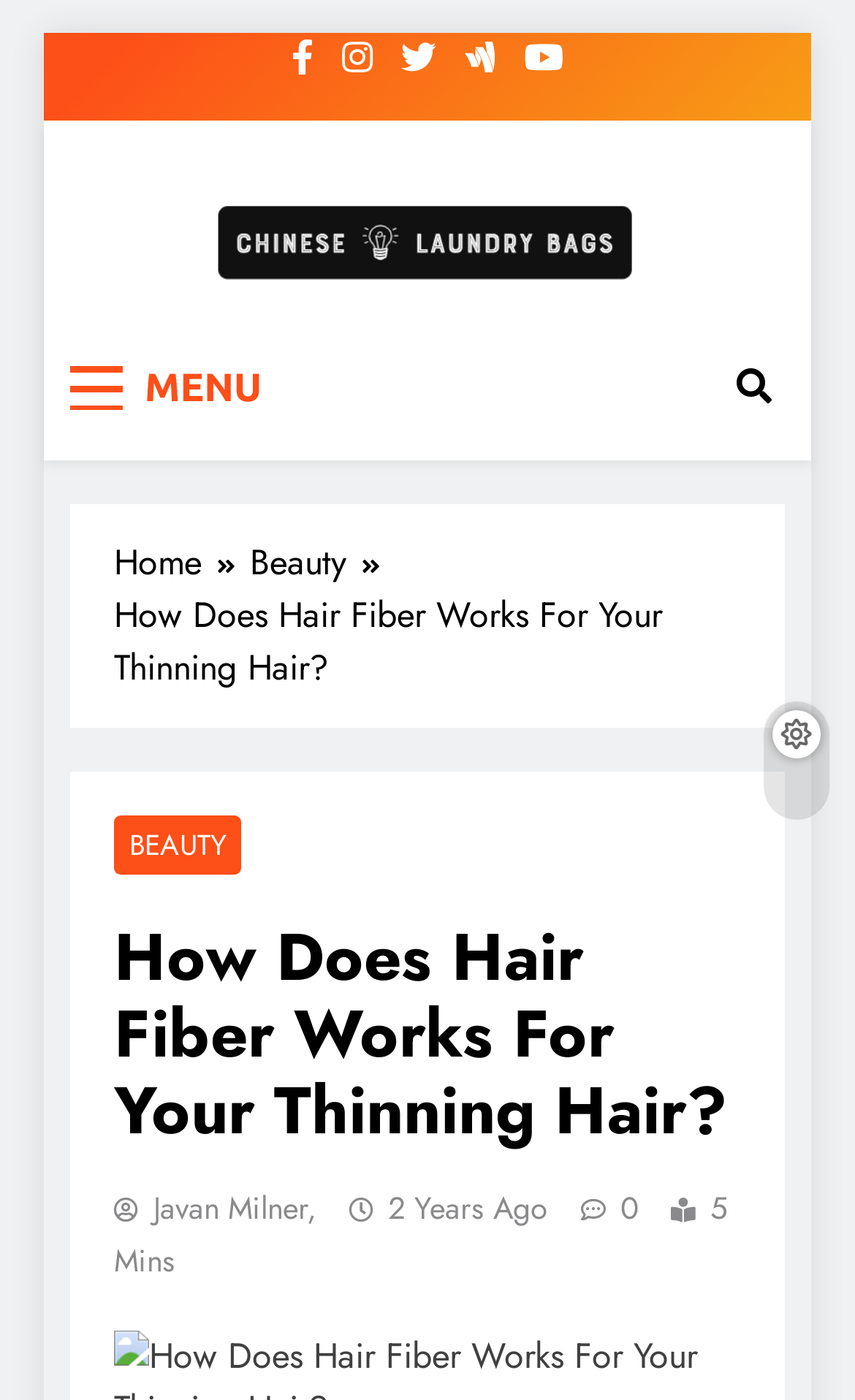What is the text of the first link on the webpage?
Look at the screenshot and give a one-word or phrase answer.

Skip to content